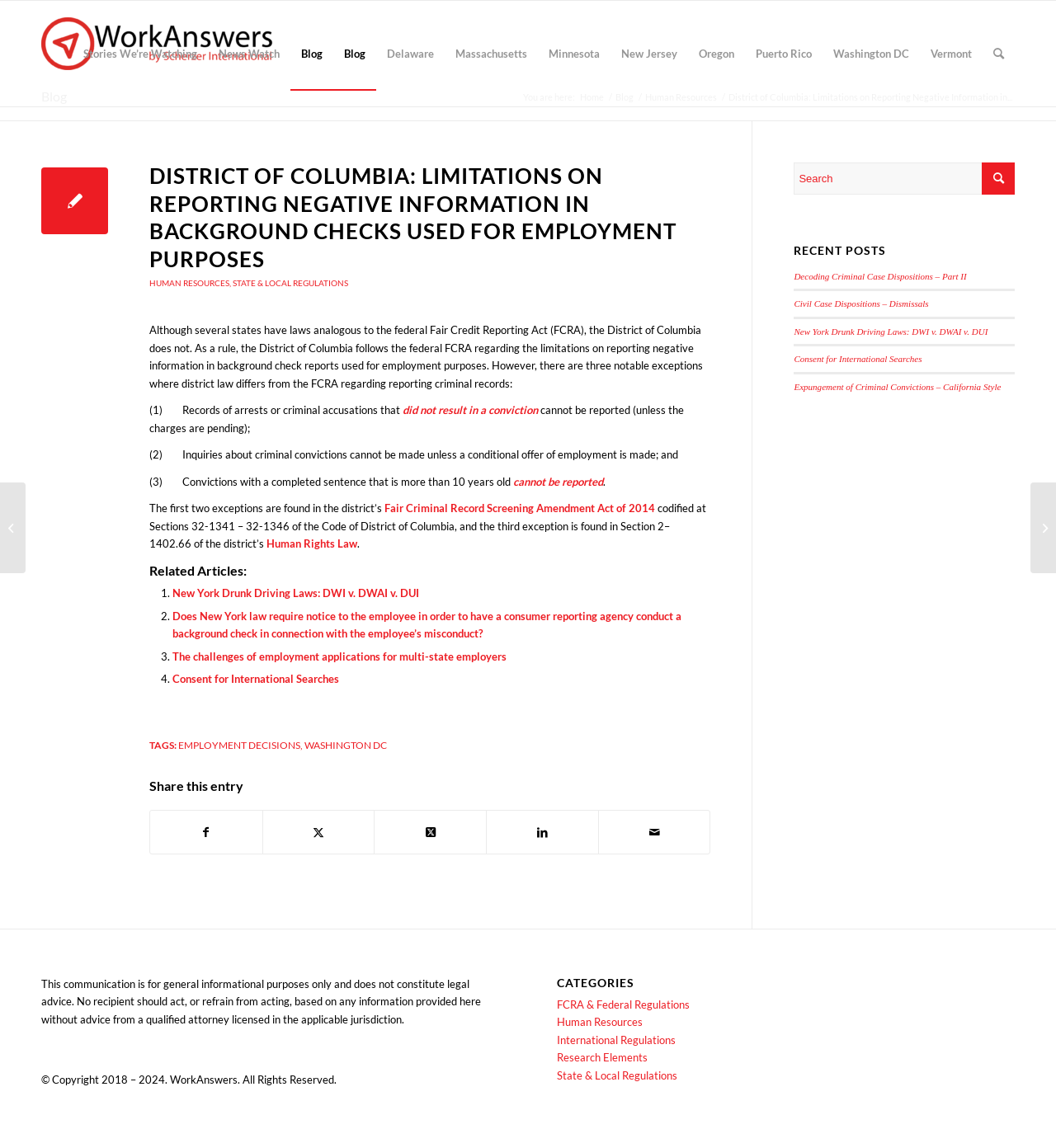Indicate the bounding box coordinates of the element that must be clicked to execute the instruction: "Click on the 'WorkAnswers' link". The coordinates should be given as four float numbers between 0 and 1, i.e., [left, top, right, bottom].

[0.039, 0.015, 0.273, 0.078]